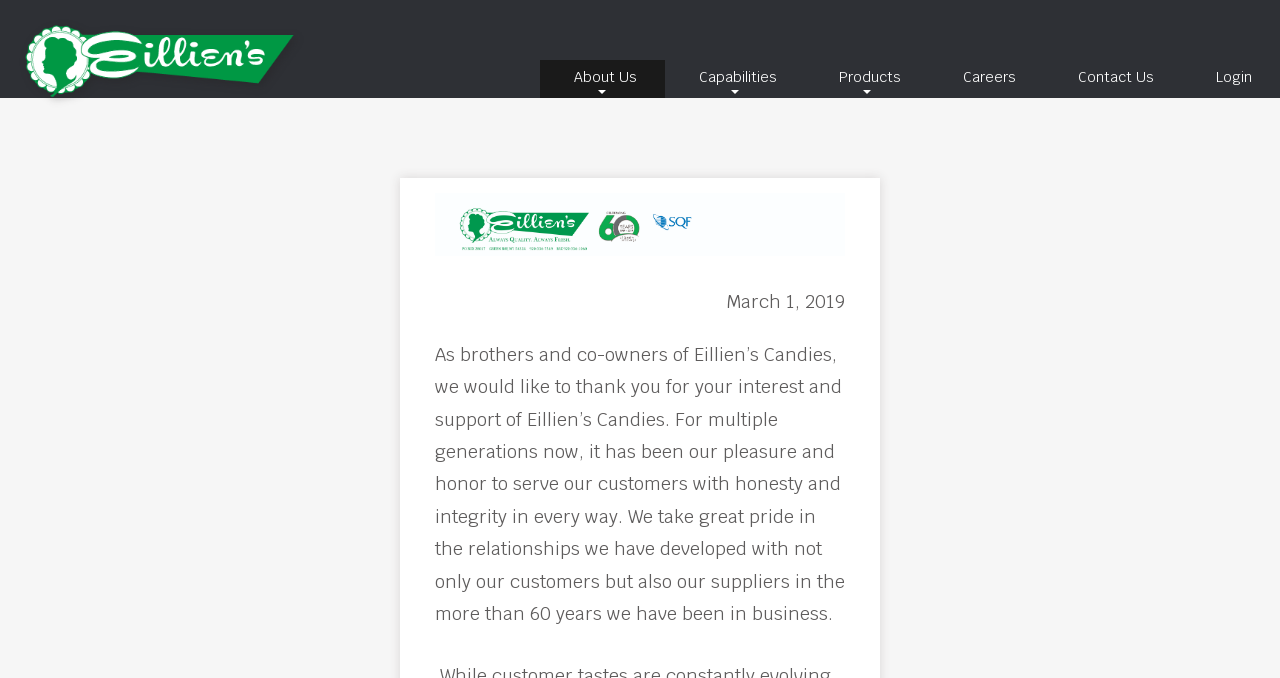What is the name of the company mentioned on the webpage?
From the details in the image, provide a complete and detailed answer to the question.

I found the name 'Eillien's Candies' mentioned in a static text element with bounding box coordinates [0.34, 0.506, 0.66, 0.922]. The text mentions the company name as 'Eillien's Candies' and describes the owners' pride in serving customers with honesty and integrity.